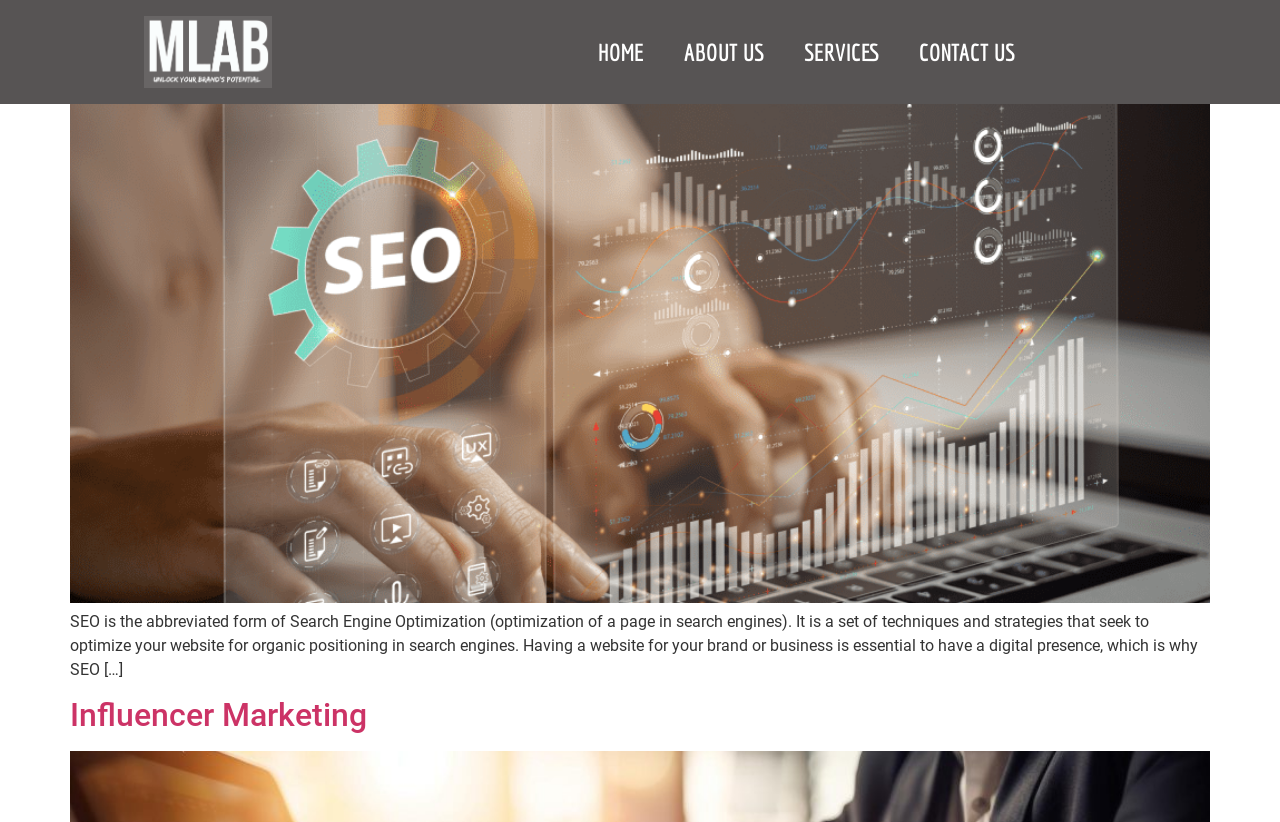Please provide a comprehensive response to the question below by analyzing the image: 
How many services are listed on this webpage?

Based on the webpage, there are two services listed: Search Engine Optimization and Influencer Marketing, which are both described in separate sections.